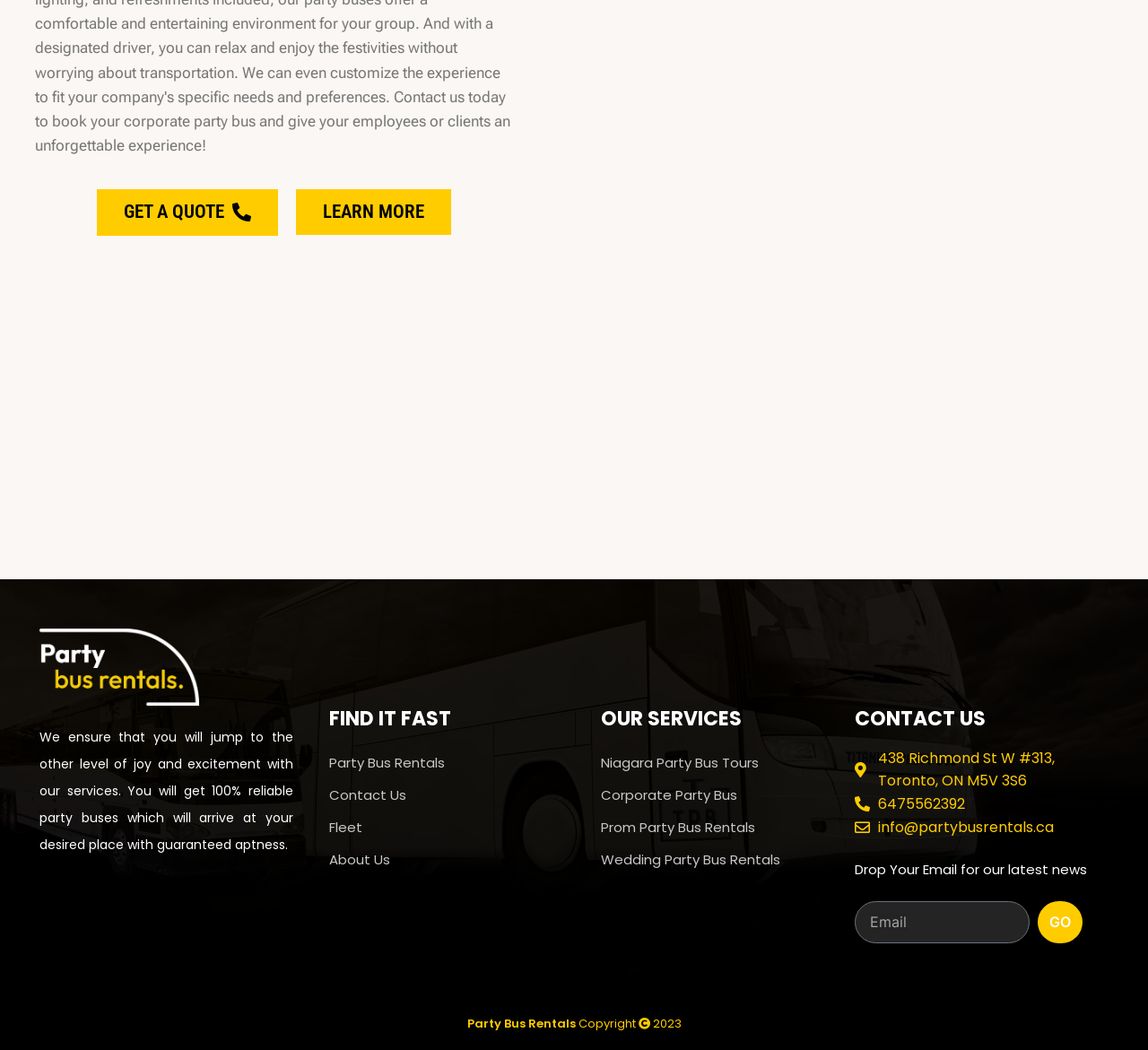What is the main service offered by this website? From the image, respond with a single word or brief phrase.

Party Bus Rentals